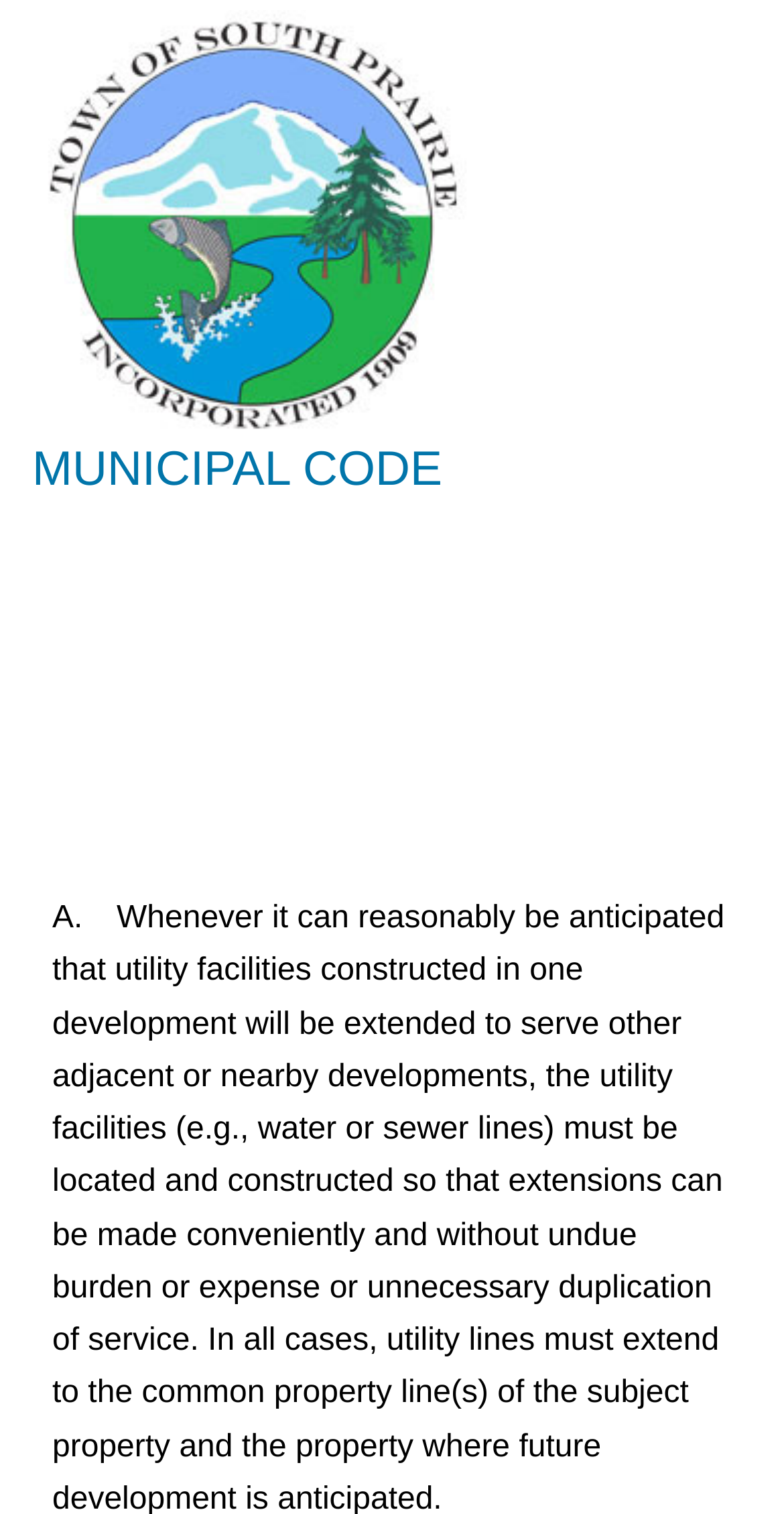Give a concise answer using one word or a phrase to the following question:
What is the purpose of utilities in development?

Minimize interference